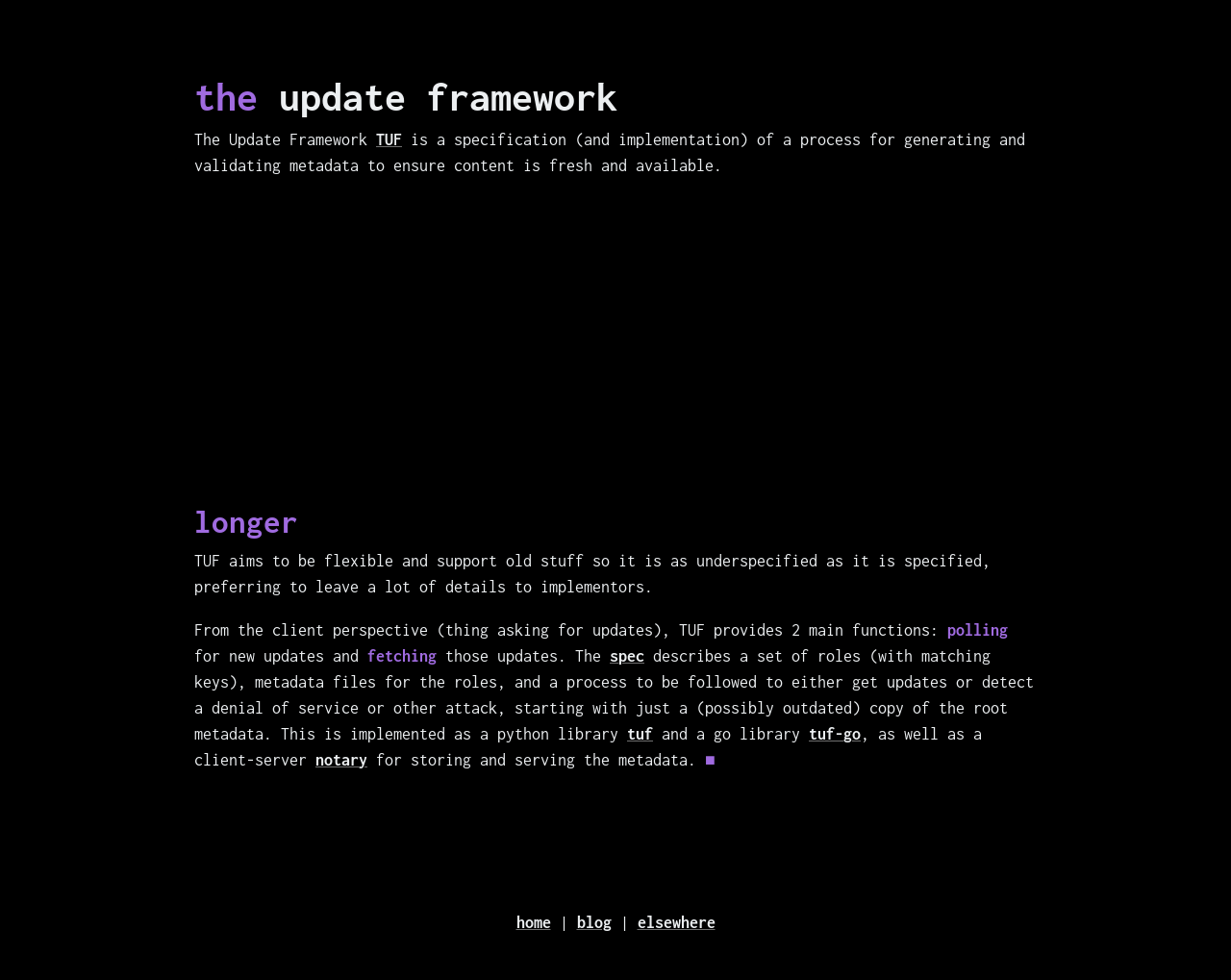Show the bounding box coordinates of the element that should be clicked to complete the task: "read about the specification".

[0.495, 0.66, 0.523, 0.678]